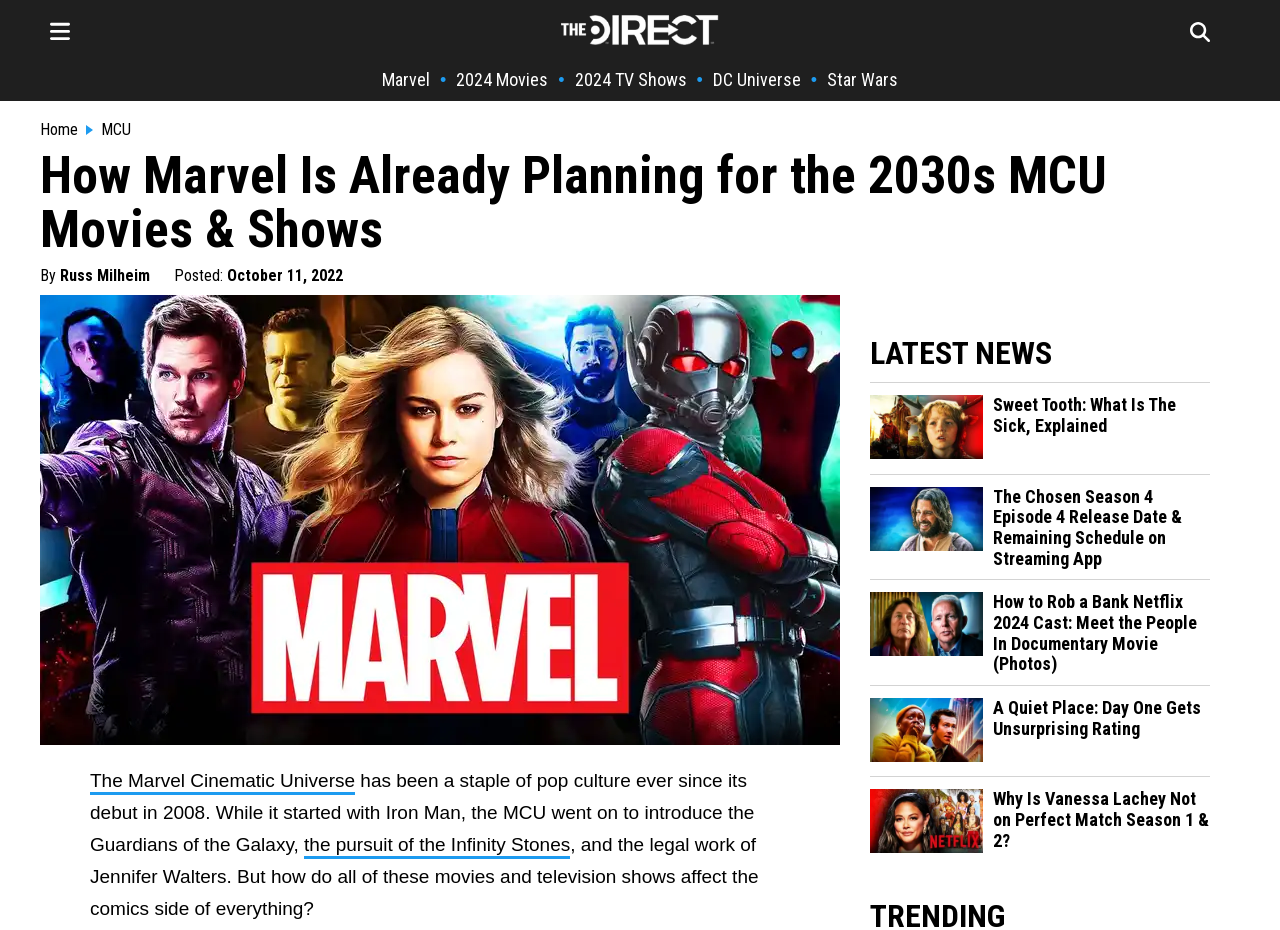What is the topic of the main article?
Please provide a single word or phrase based on the screenshot.

Marvel Cinematic Universe